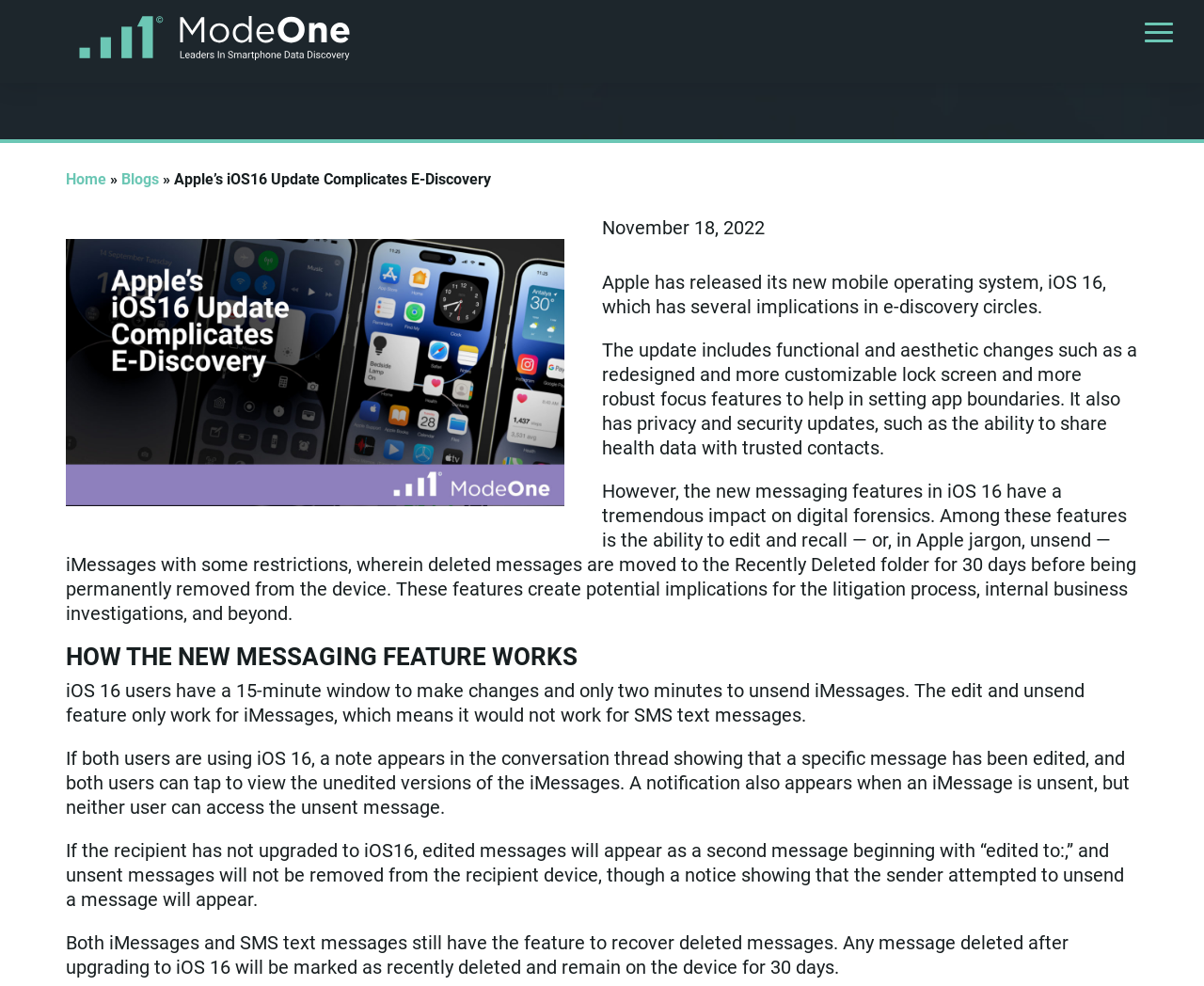Provide a single word or phrase answer to the question: 
How long do deleted messages remain on the device?

30 days